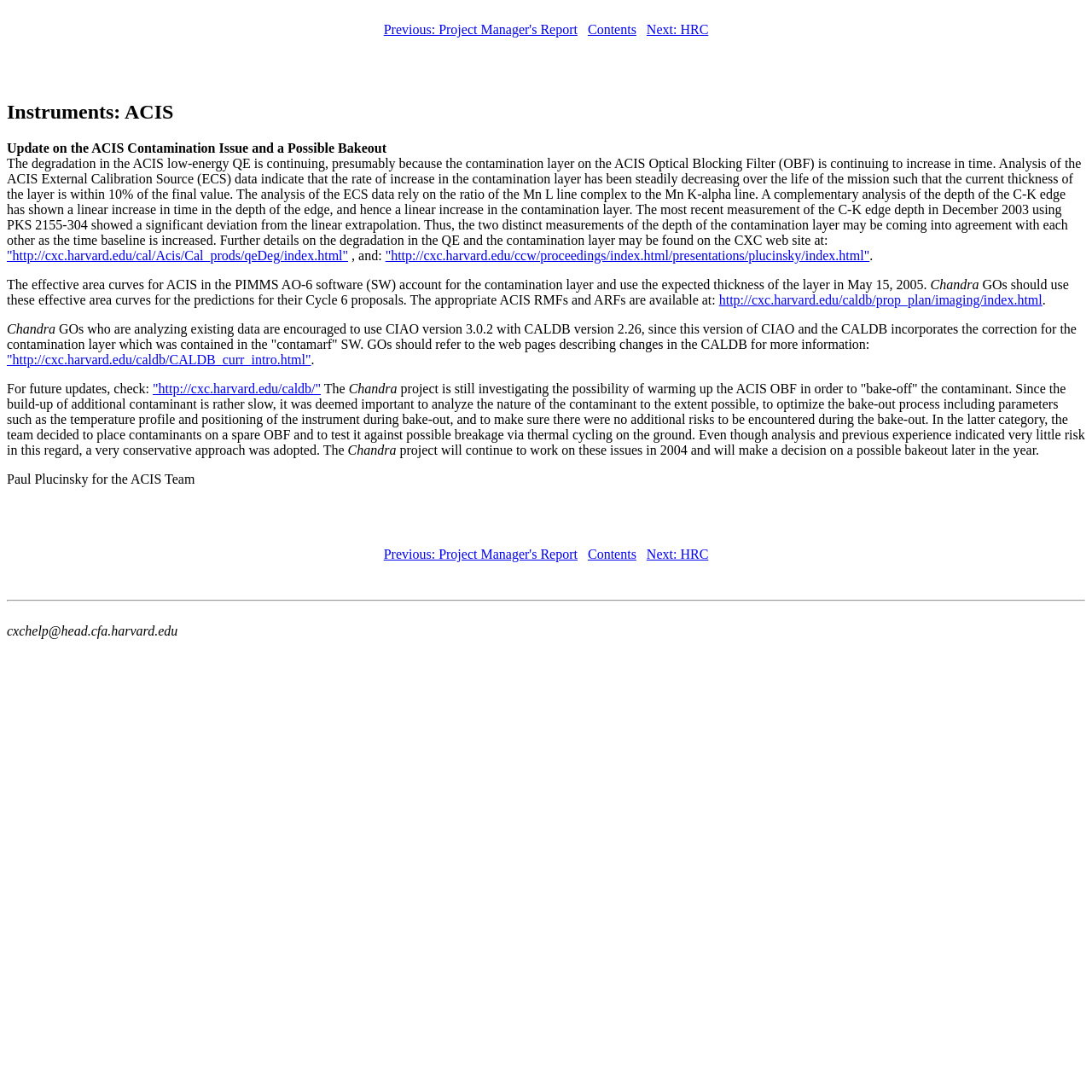Given the element description: "Next: HRC", predict the bounding box coordinates of this UI element. The coordinates must be four float numbers between 0 and 1, given as [left, top, right, bottom].

[0.592, 0.501, 0.649, 0.514]